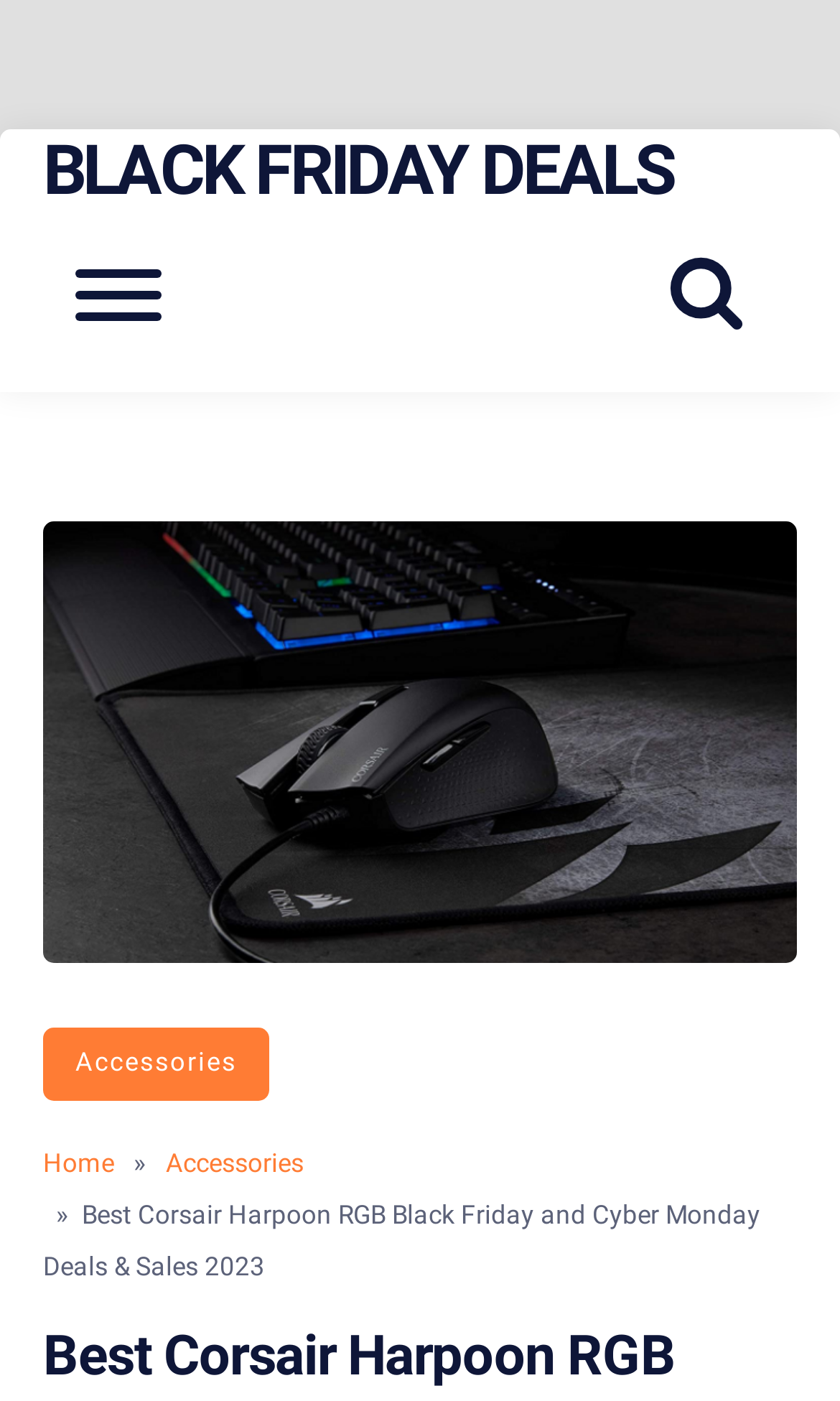Extract the top-level heading from the webpage and provide its text.

BLACK FRIDAY DEALS